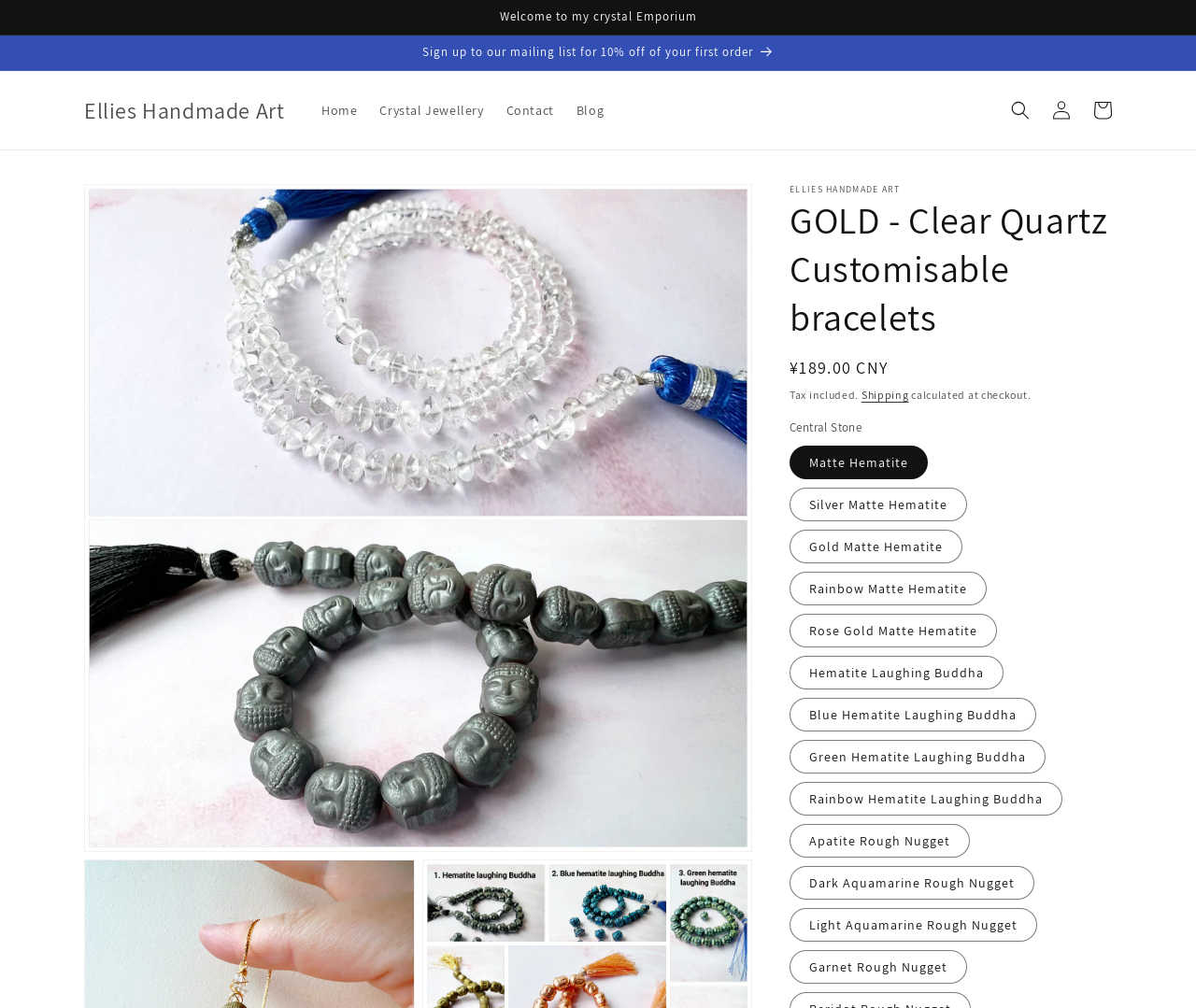Use a single word or phrase to answer the following:
What is the purpose of the 'Search' button?

To search